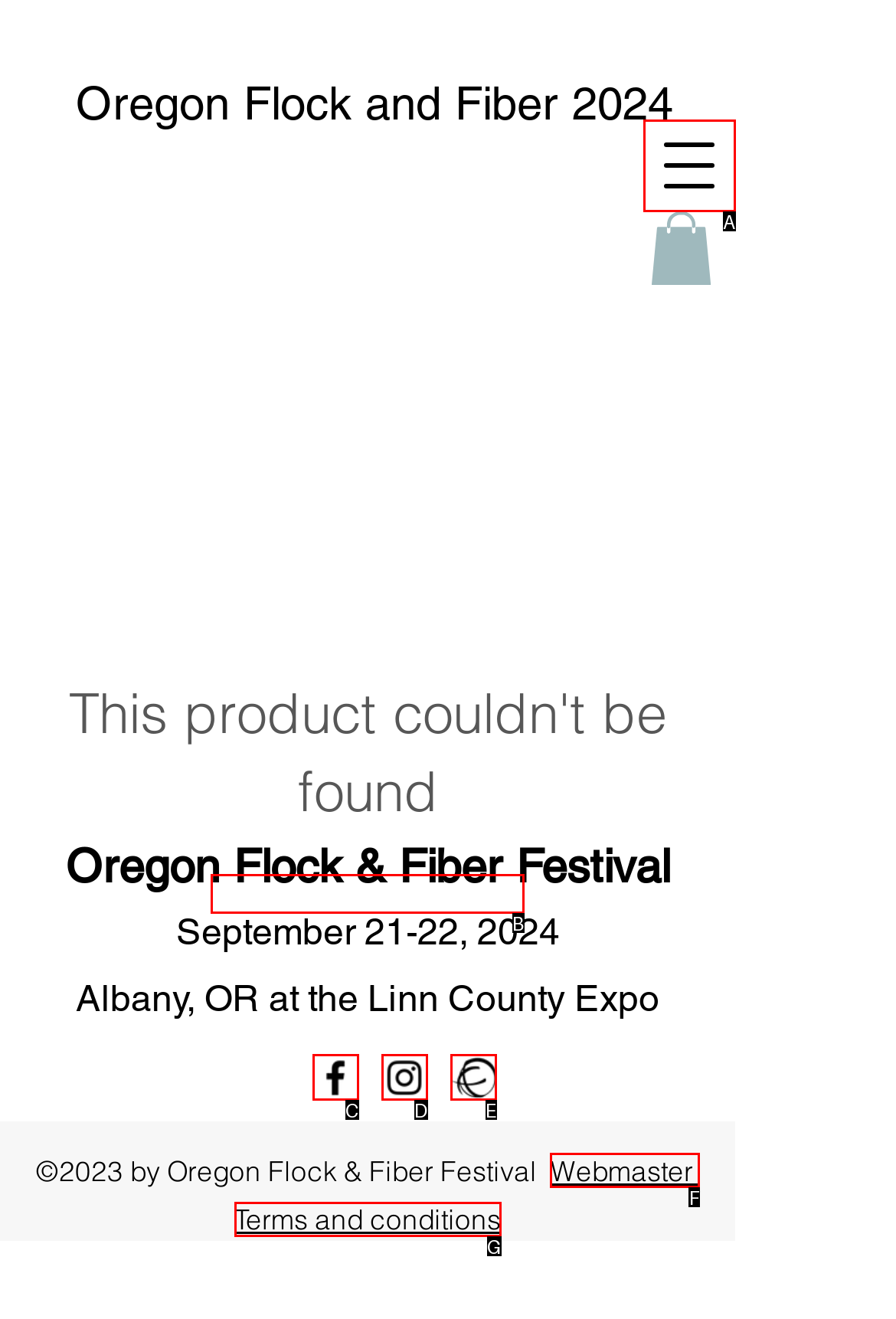Match the HTML element to the description: Terms and conditions. Respond with the letter of the correct option directly.

G